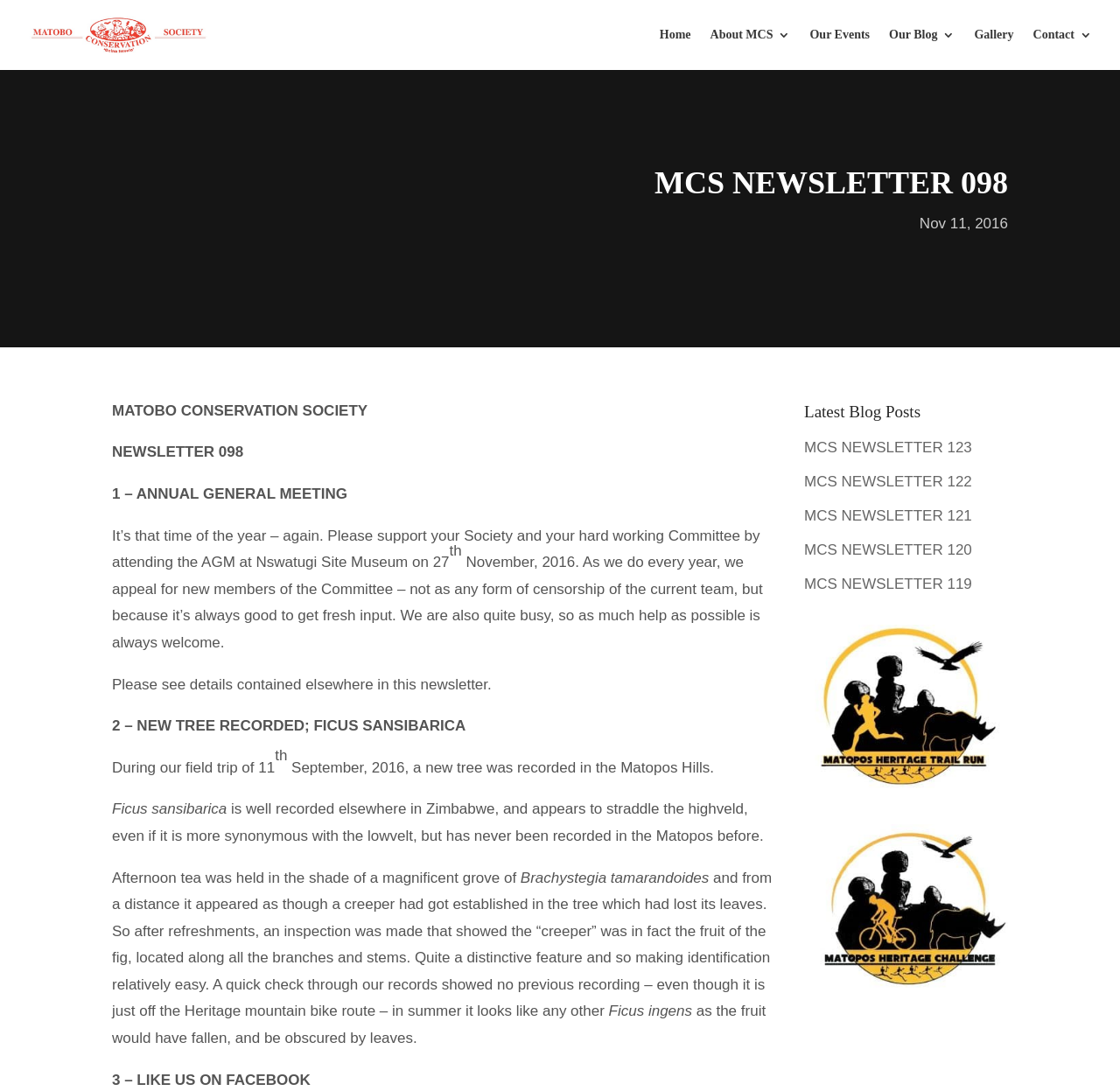Give a detailed account of the webpage.

The webpage is a newsletter from Matobo Conservation Society, titled "MCS NEWSLETTER 098". At the top left, there is a link to "Matobo.org" accompanied by an image with the same name. 

To the right of the image, there are several links to different sections of the website, including "Home", "About MCS 3", "Our Events", "Our Blog 3", "Gallery", and "Contact 3". 

Below these links, there is a heading that reads "MCS NEWSLETTER 098". On the right side of the heading, there is a date "Nov 11, 2016". 

The main content of the newsletter is divided into several sections. The first section is about the Annual General Meeting, which is scheduled to take place on November 27, 2016, at Nswatugi Site Museum. The section appeals for new members to join the Committee and provides details about the event.

The second section is about a new tree recorded in the Matopos Hills, specifically Ficus sansibarica. The section describes the discovery of the tree during a field trip on September 11, 2016, and provides information about the tree's characteristics.

The third section is an invitation to like the Matobo Conservation Society's Facebook page.

Below the main content, there is a heading that reads "Latest Blog Posts". Under this heading, there are several links to different newsletters, including "MCS NEWSLETTER 123", "MCS NEWSLETTER 122", "MCS NEWSLETTER 121", "MCS NEWSLETTER 120", and "MCS NEWSLETTER 119".